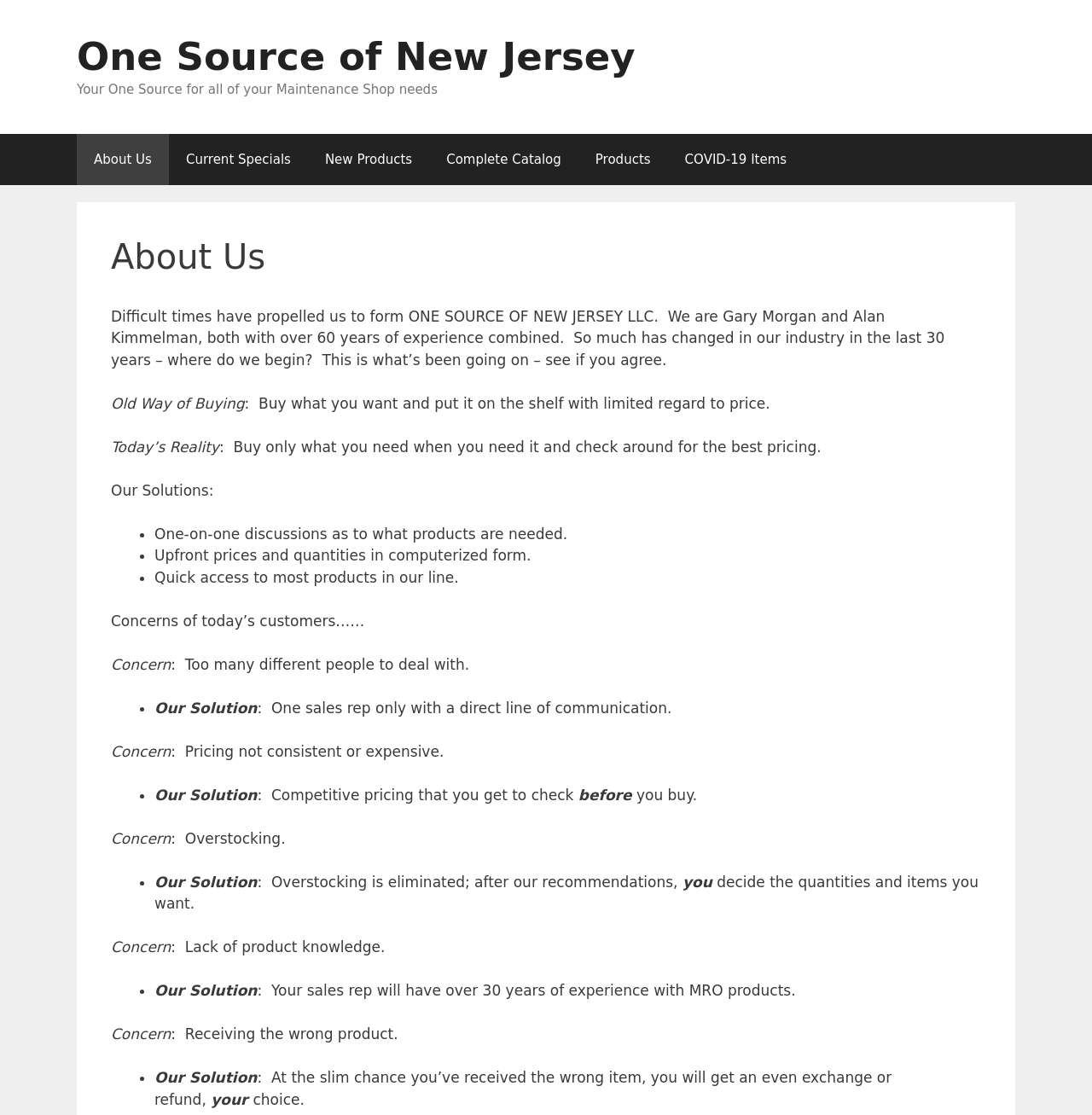Based on the image, provide a detailed response to the question:
What is the benefit of having a single sales rep?

Having a single sales rep provides a direct line of communication, as mentioned in the 'About Us' section, which solves the concern of having to deal with too many different people.